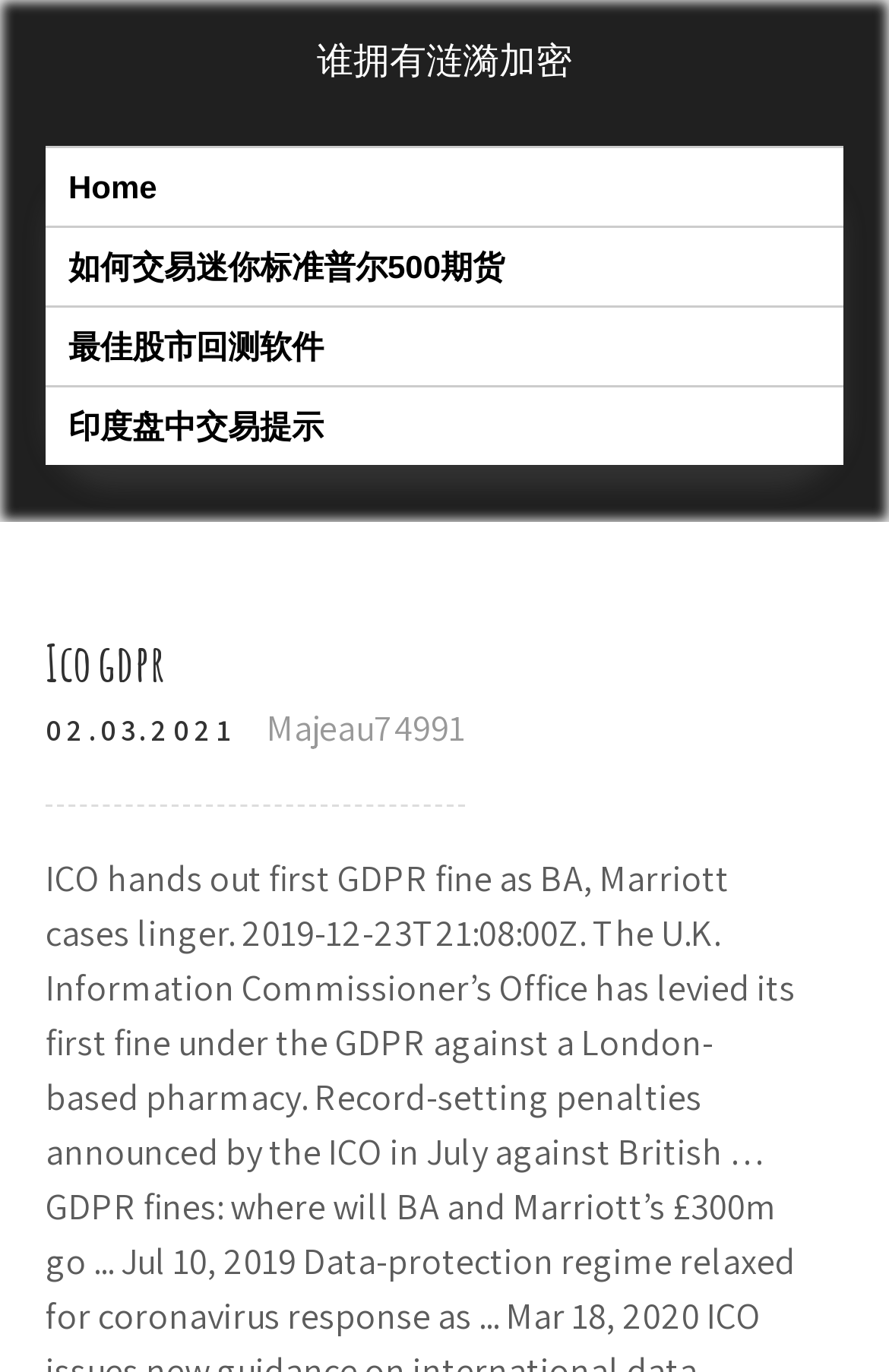Describe all the significant parts and information present on the webpage.

The webpage appears to be a portal or a blog with multiple sections and links. At the top, there is a prominent link "谁拥有涟漪加密" (who owns Ripple encryption) located almost at the center of the top section. 

To the left of this link, there are four links arranged vertically, including "Home", "如何交易迷你标准普尔500期货" (how to trade mini S&P 500 futures), "最佳股市回测软件" (best stock market backtesting software), and "印度盘中交易提示" (intraday trading tips in India). These links occupy the left side of the page, from top to bottom.

Below these links, there is a header section with a heading "Ico gdpr" and a static text "02.03.2021" (a date) to its right. The header section is positioned at the top-left corner of the page. 

Additionally, there is a link "Majeau74991" located to the right of the date, almost at the same horizontal level as the date.